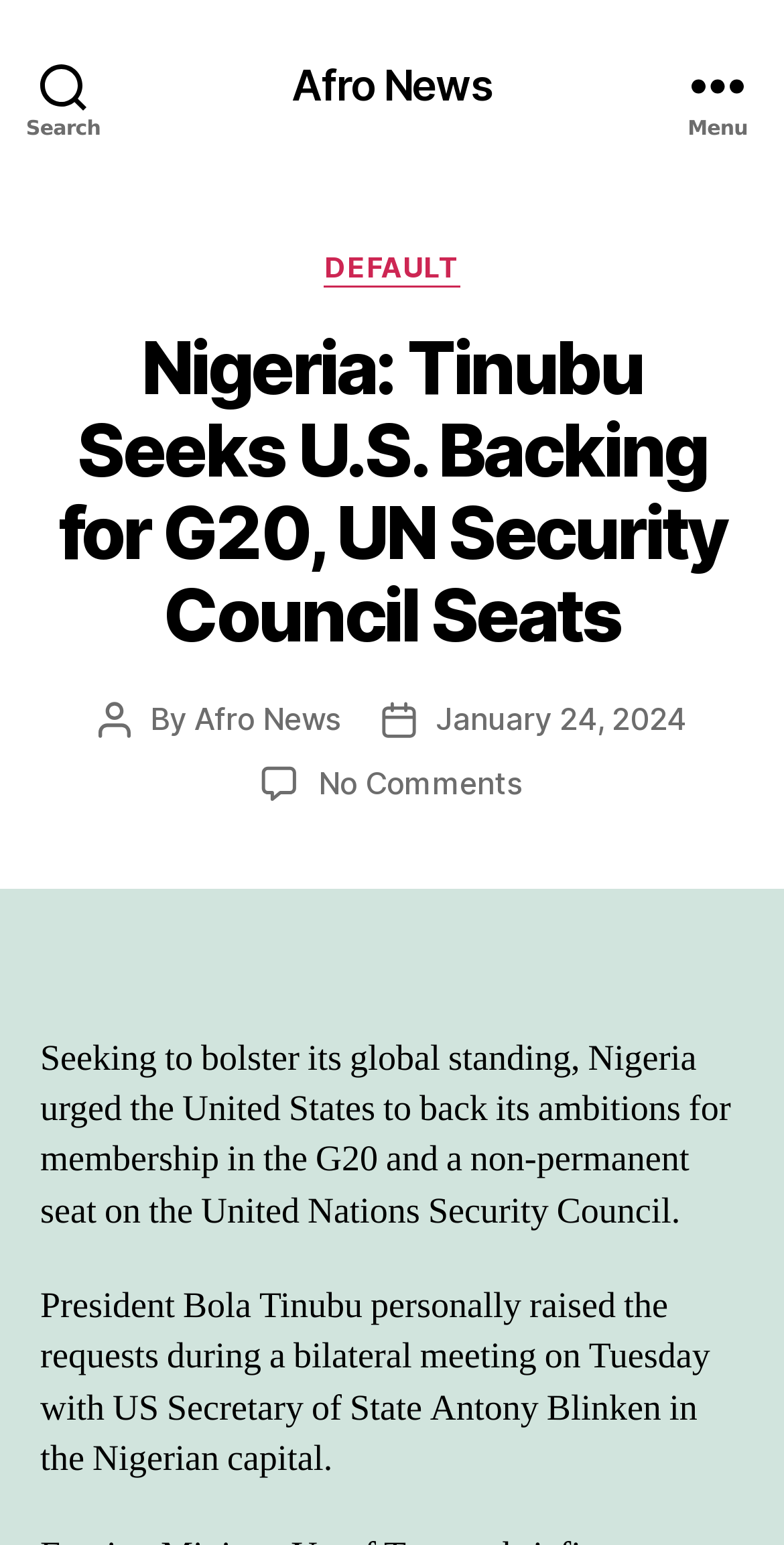What is the topic of the article?
Provide a detailed and well-explained answer to the question.

The answer can be found by looking at the main heading of the article, which states 'Nigeria: Tinubu Seeks U.S. Backing for G20, UN Security Council Seats', indicating that the topic of the article is Nigeria's efforts to gain membership in the G20 and a non-permanent seat on the United Nations Security Council.